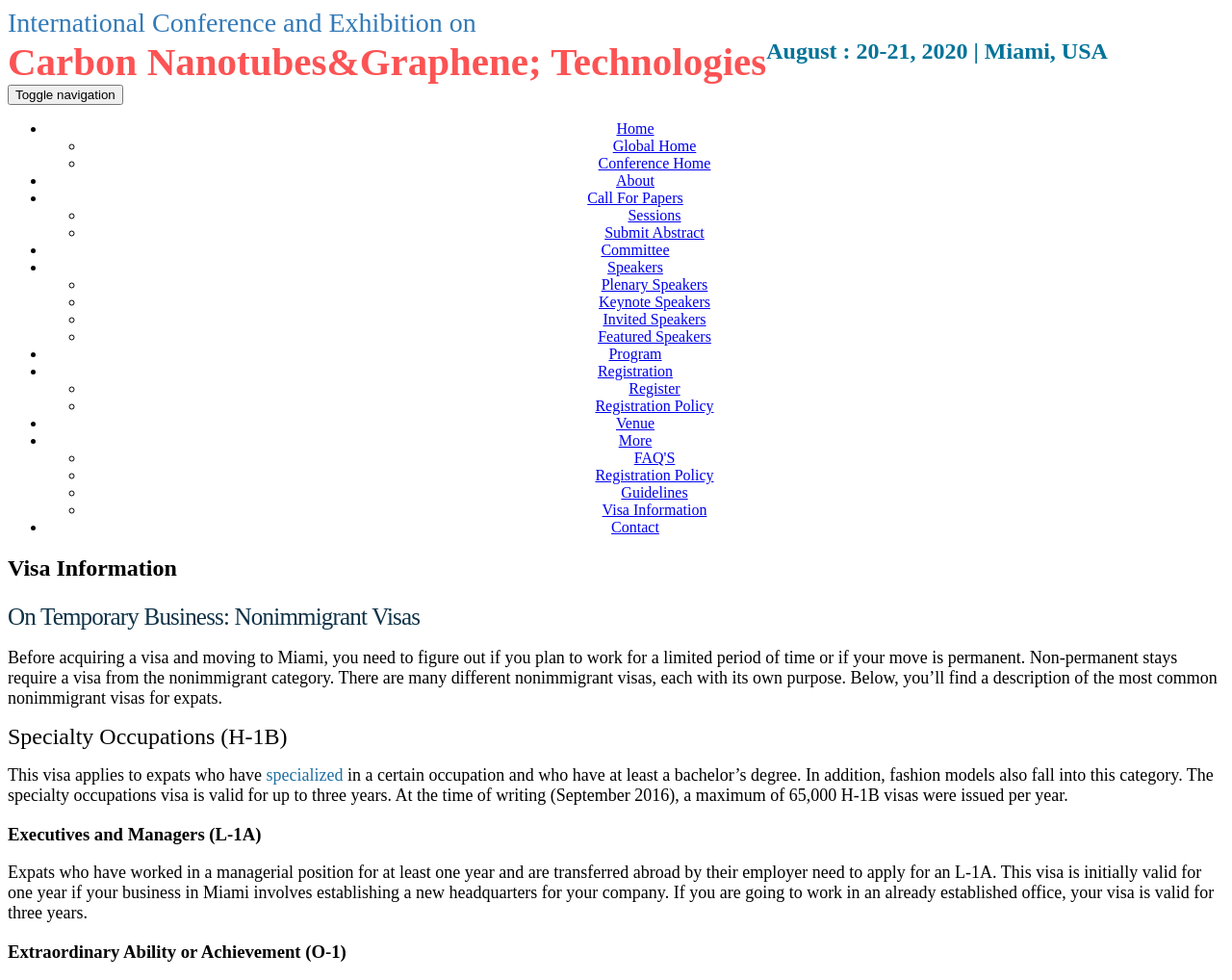Identify and extract the main heading from the webpage.

Get in touch